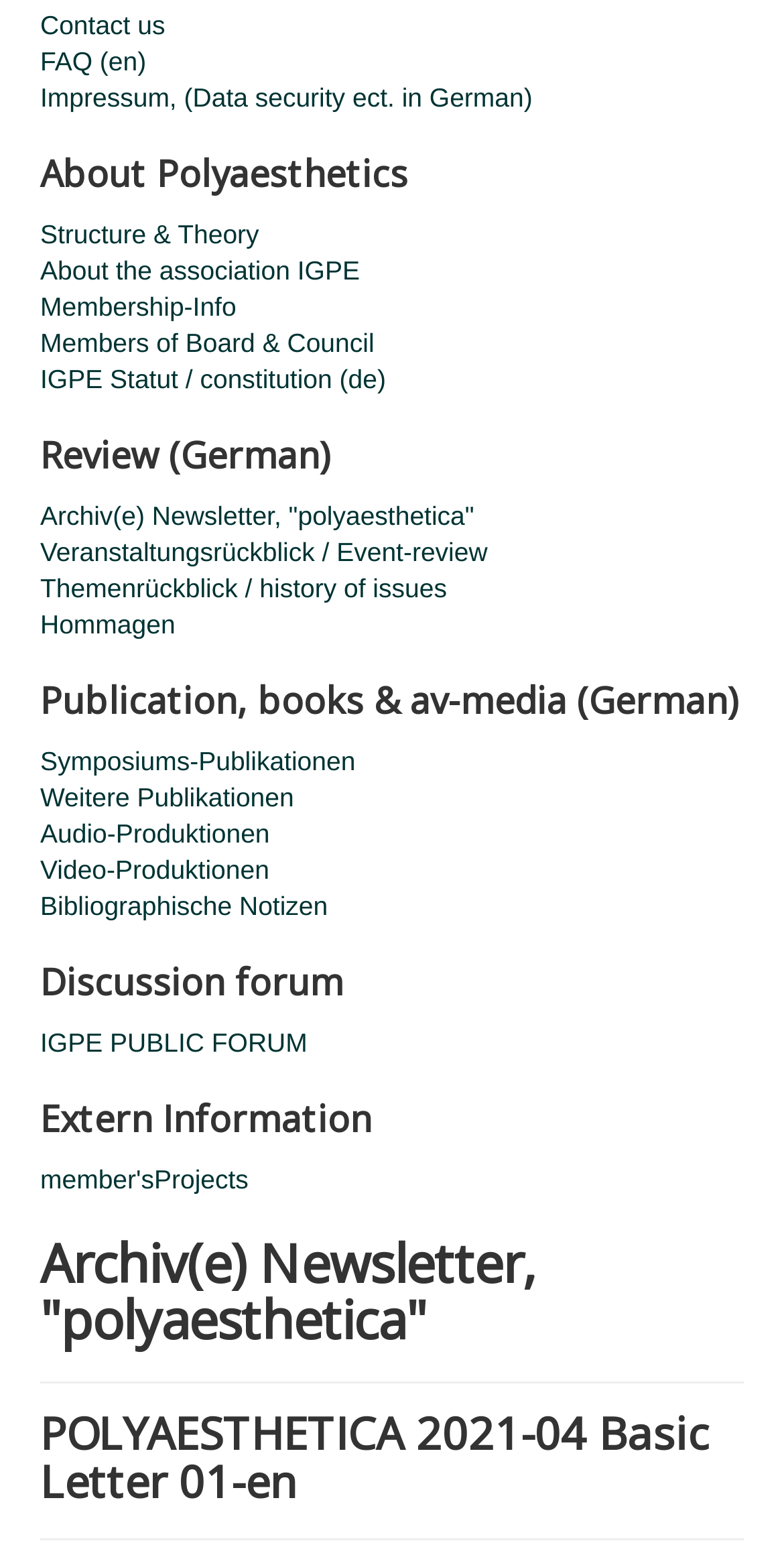Please determine the bounding box coordinates for the element with the description: "Bibliographische Notizen".

[0.051, 0.576, 0.949, 0.599]